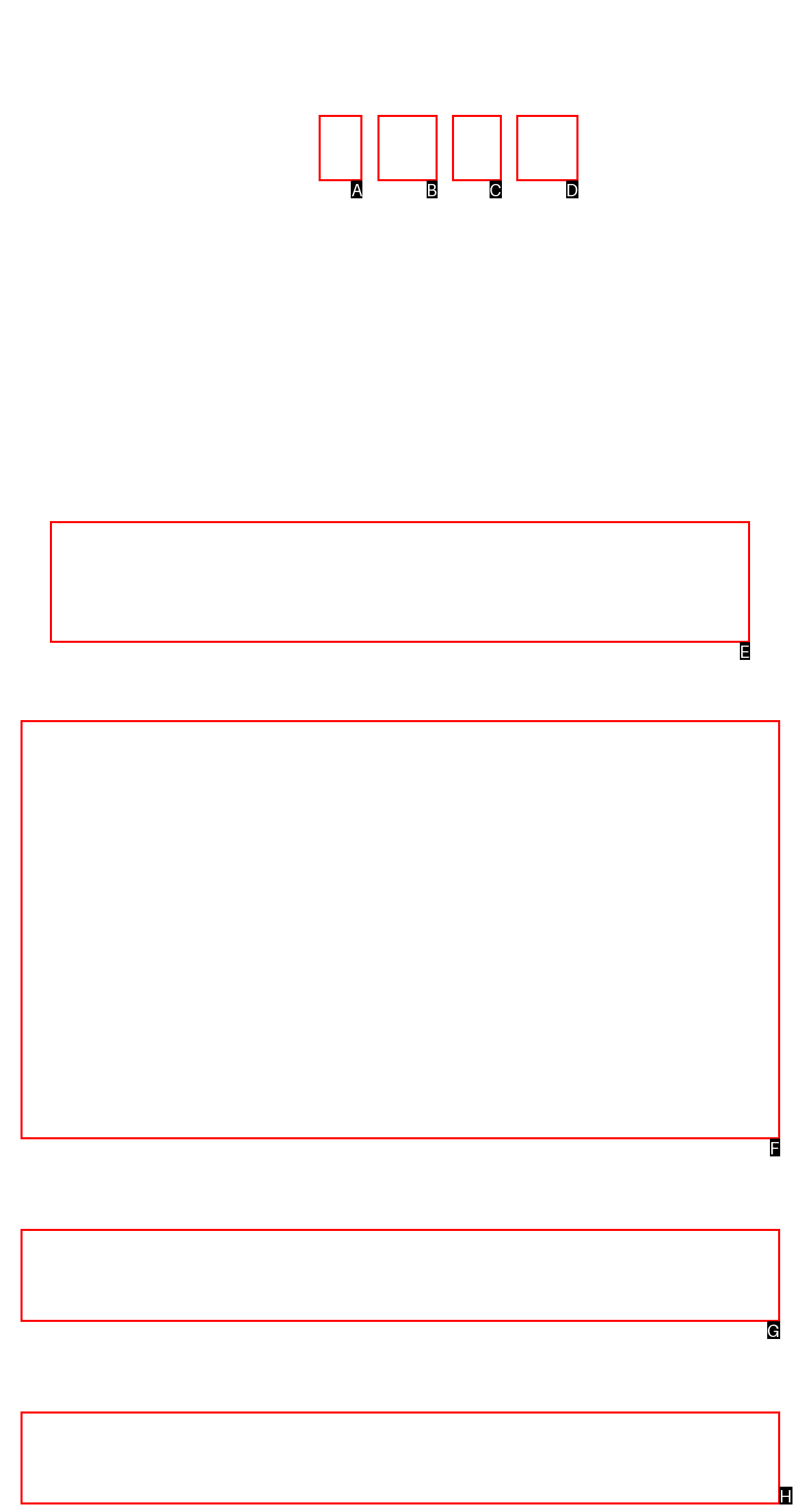Point out the UI element to be clicked for this instruction: Enter your name. Provide the answer as the letter of the chosen element.

None